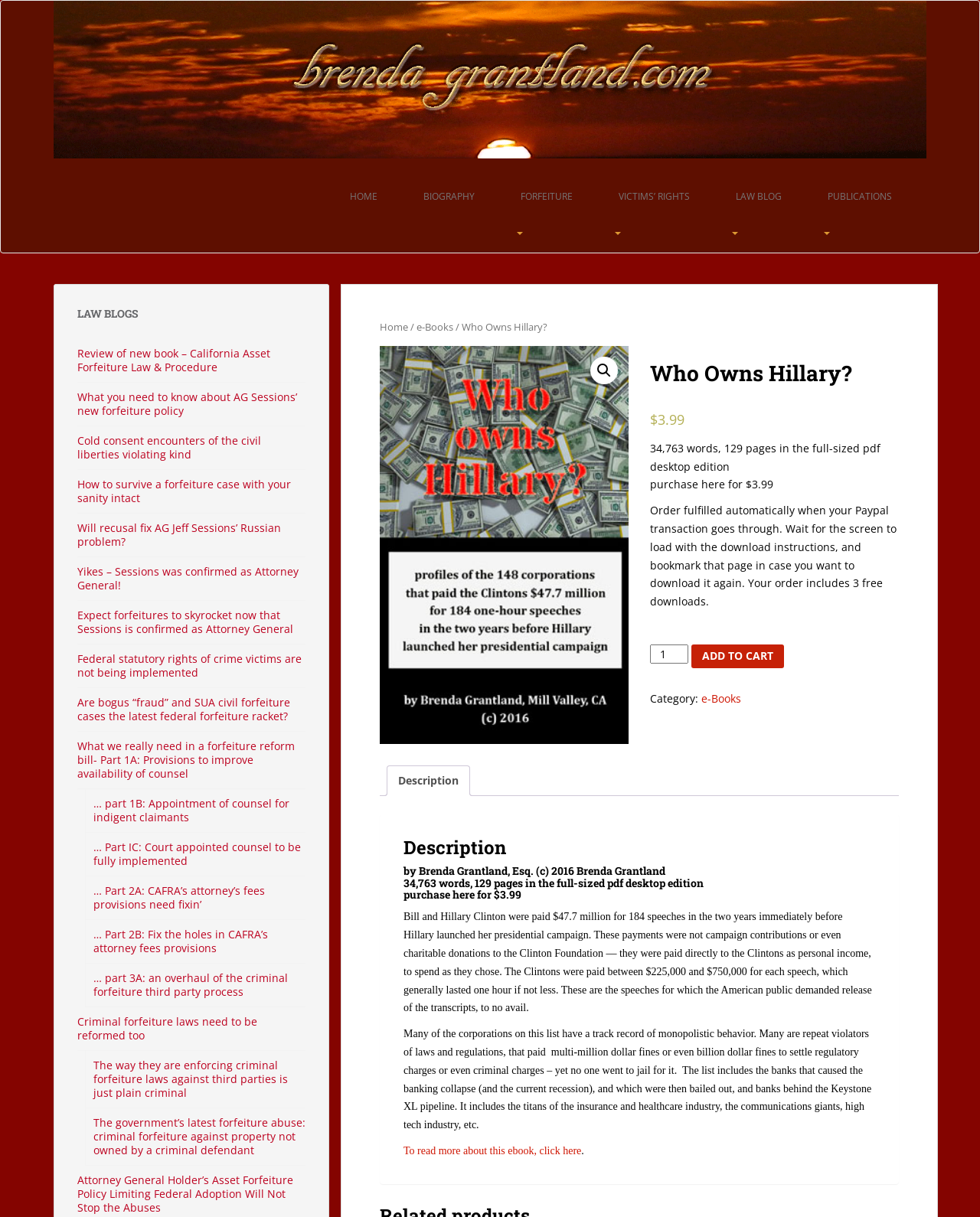Find the bounding box coordinates for the HTML element specified by: "alt="Brenda Grantland"".

[0.055, 0.058, 0.945, 0.07]